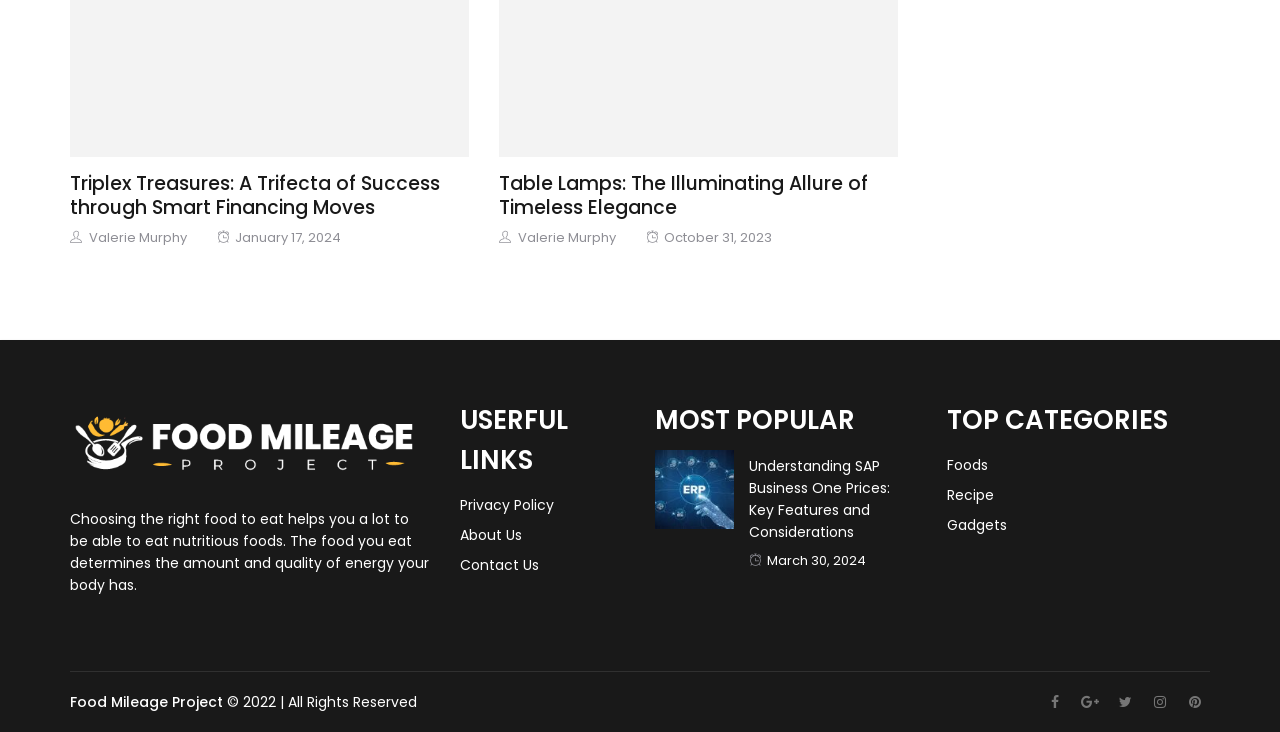Please pinpoint the bounding box coordinates for the region I should click to adhere to this instruction: "View the 'Table Lamps: The Illuminating Allure of Timeless Elegance' article".

[0.39, 0.233, 0.678, 0.302]